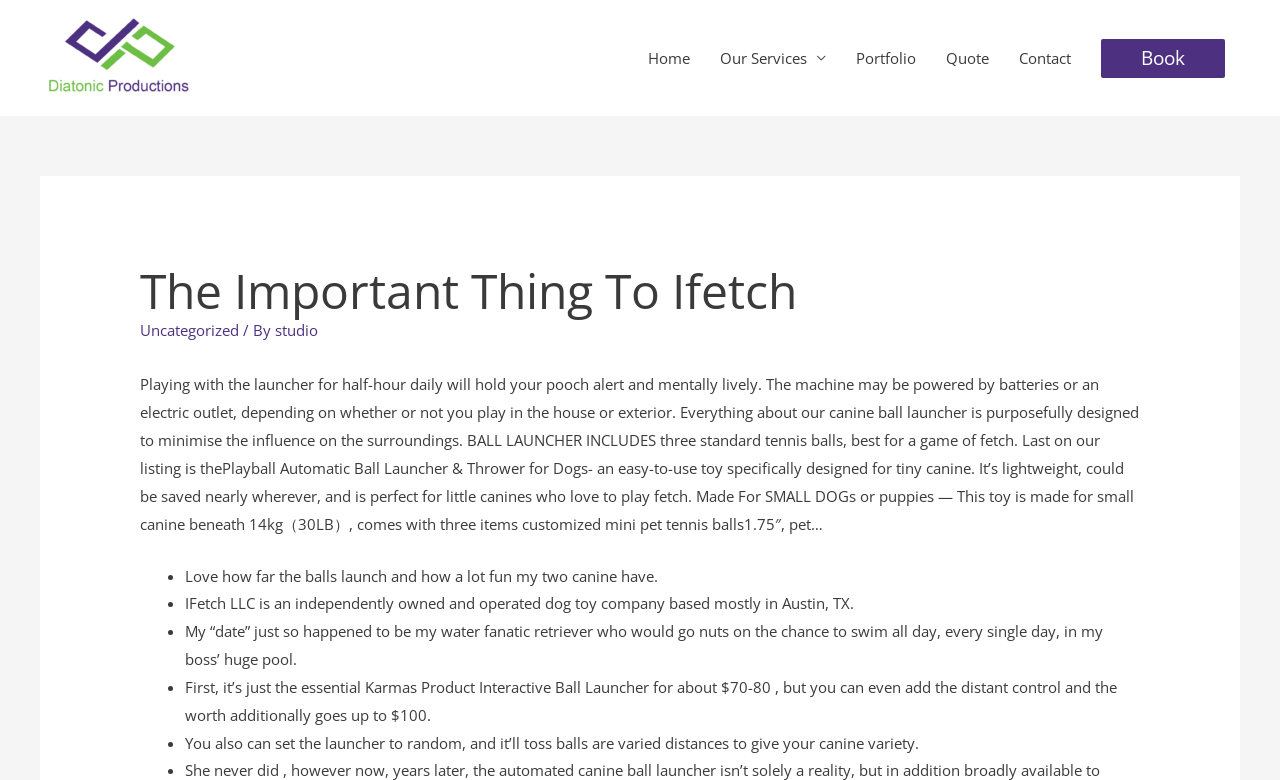Can you determine the bounding box coordinates of the area that needs to be clicked to fulfill the following instruction: "Click on the 'Portfolio' link"?

[0.657, 0.036, 0.727, 0.113]